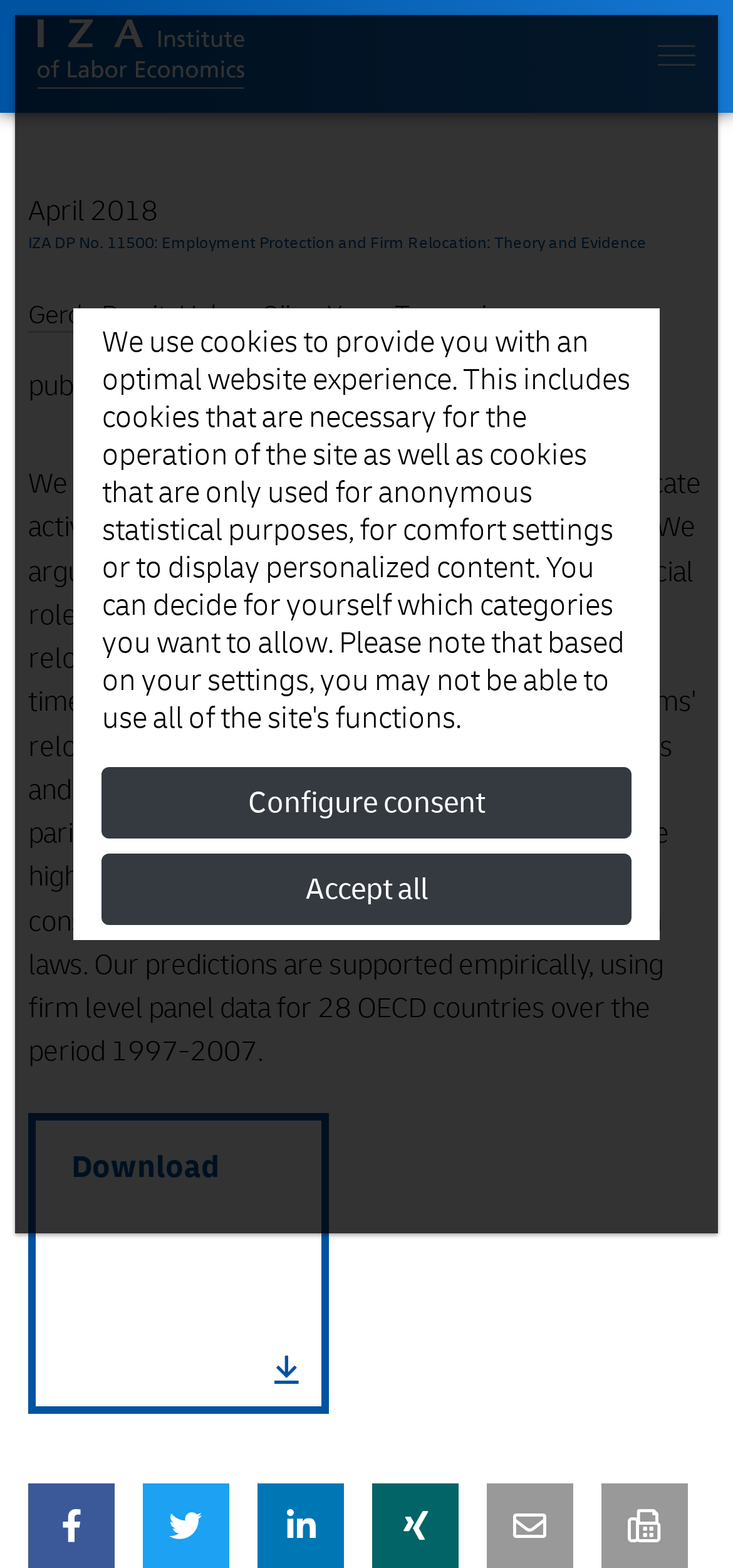Give a detailed overview of the webpage's appearance and contents.

The webpage is about a research paper titled "Employment Protection and Firm Relocation: Theory and Evidence" published by the IZA - Institute of Labor Economics. At the top left, there is a logo image and a link to the institute's homepage. On the top right, there is a button to toggle navigation.

Below the navigation button, there is a section with the publication details. The publication date "April 2018" is displayed, followed by the title of the paper in a heading element. The authors of the paper, Gerda Dewit, Holger Görg, and Yama Temouri, are listed with links to their profiles. A brief description of the paper's publication history is provided, stating that it was published in Economica in 2019.

On the left side of the page, there are several links to download the paper or access related resources. There are also five social media links at the bottom left of the page.

In the middle of the page, there are two buttons: "Configure consent" and "Accept all", which are likely related to cookie consent or data privacy settings.

Overall, the webpage appears to be a publication page for a research paper, providing details about the paper and its authors, as well as links to access the paper and related resources.